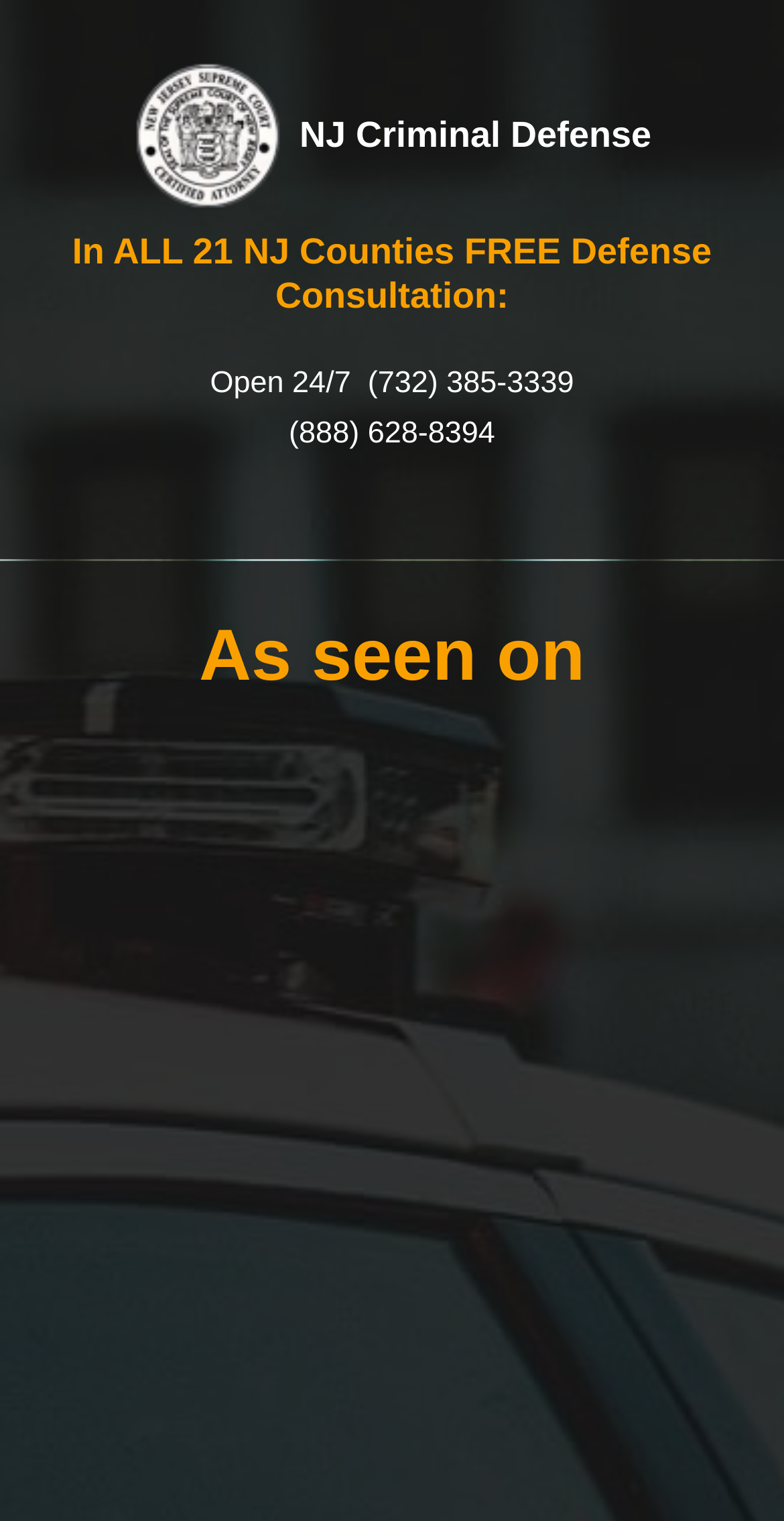How many counties in NJ does the attorney serve?
Using the image as a reference, answer the question with a short word or phrase.

21